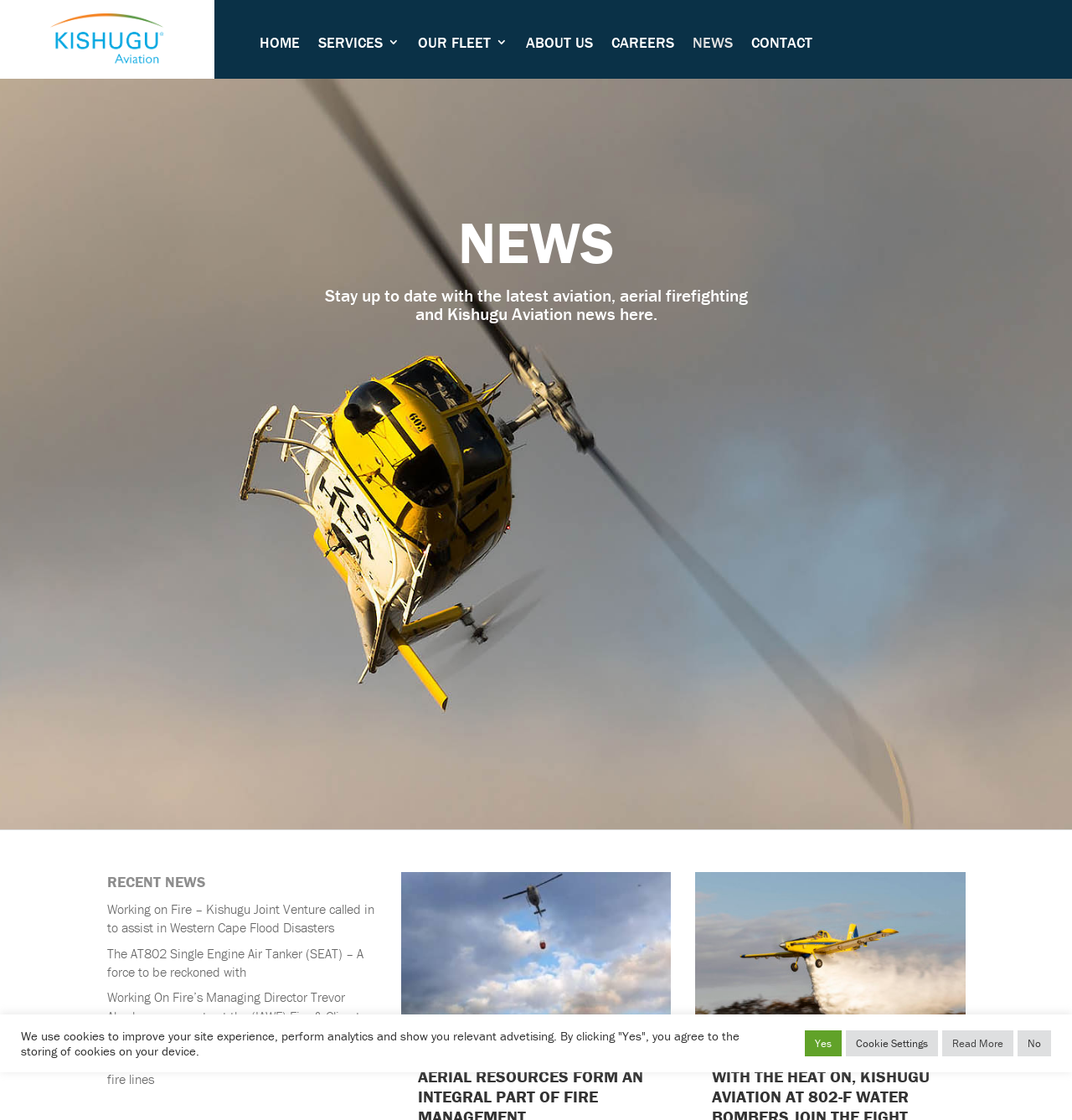Please determine the bounding box coordinates of the element to click on in order to accomplish the following task: "read news about Working on Fire – Kishugu Joint Venture". Ensure the coordinates are four float numbers ranging from 0 to 1, i.e., [left, top, right, bottom].

[0.1, 0.804, 0.349, 0.836]